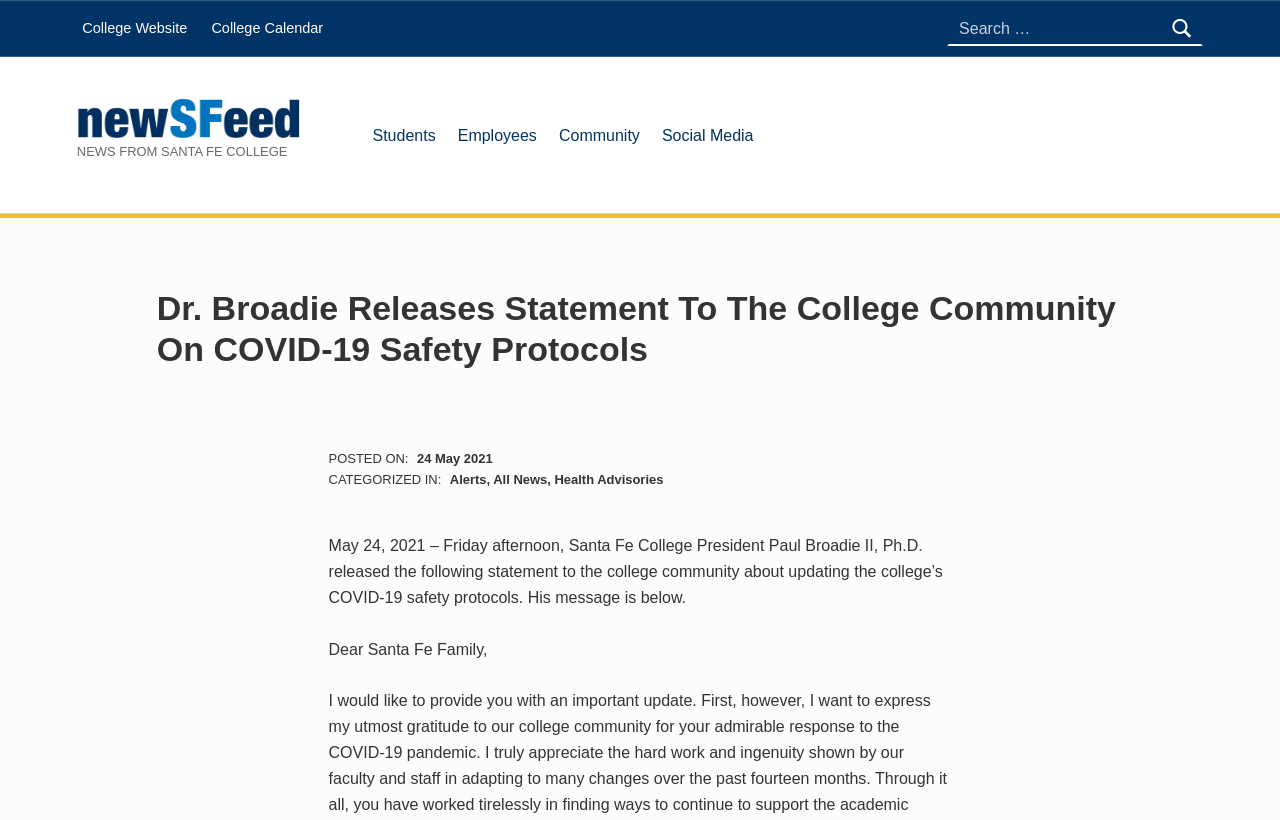What is the purpose of the statement released by the college president?
Look at the image and respond with a single word or a short phrase.

Updating COVID-19 safety protocols